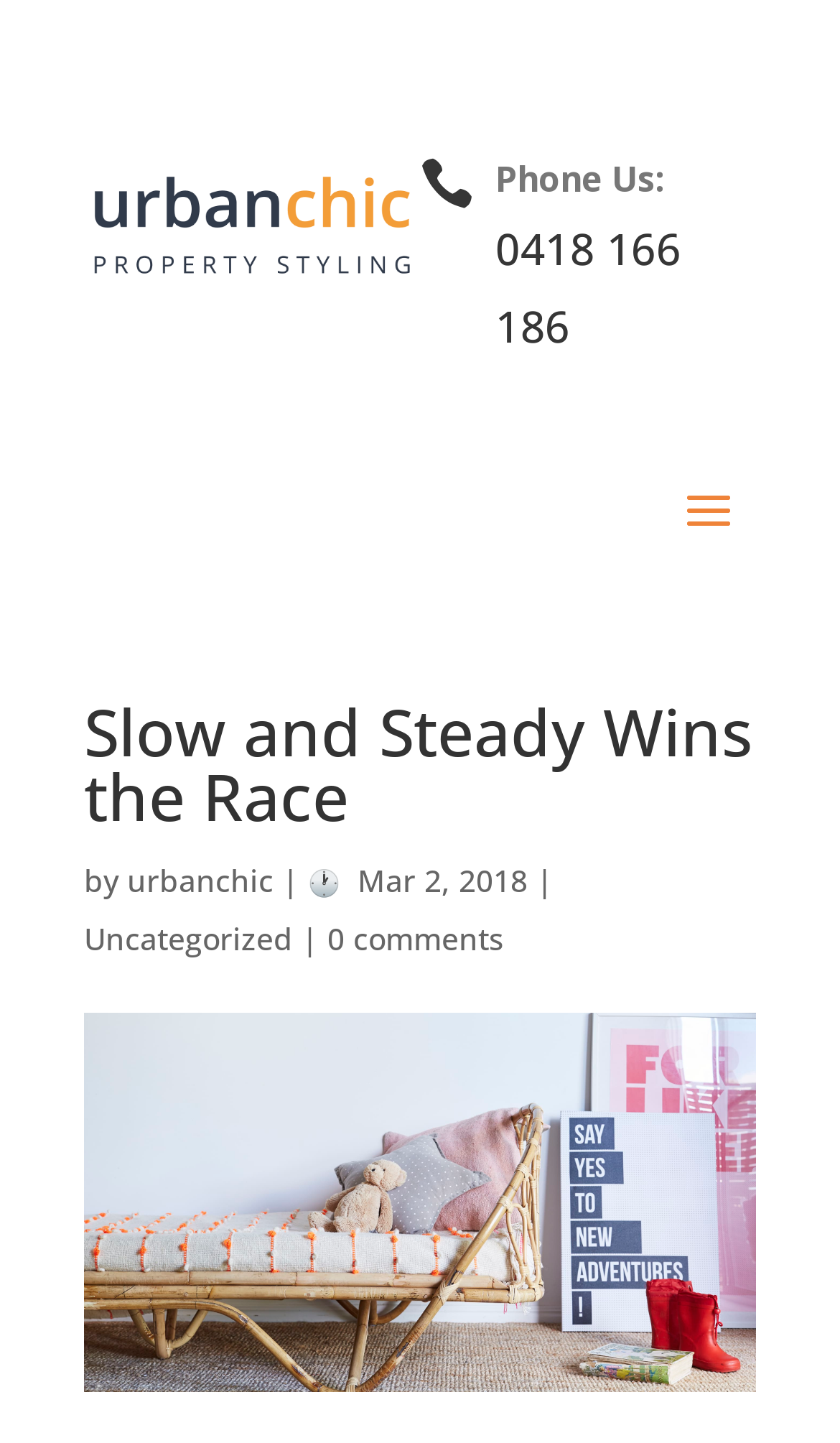What is the main title displayed on this webpage?

Slow and Steady Wins the Race